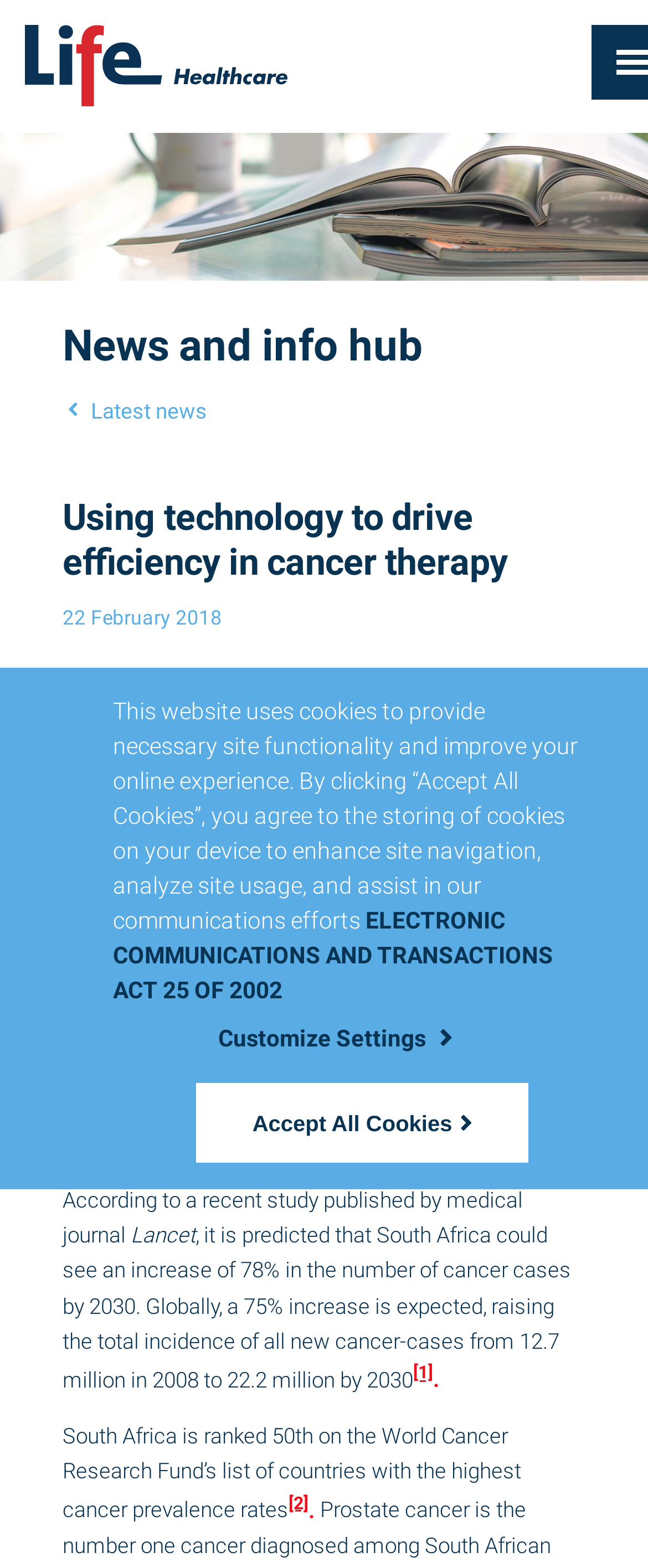Convey a detailed summary of the webpage, mentioning all key elements.

The webpage is about using technology to drive efficiency in cancer therapy. At the top left corner, there is a link to "Life Healthcare" accompanied by an image with the same name. Below this, there is a large image that spans the entire width of the page.

The main content of the page is divided into sections. The first section is a heading that reads "News and info hub". Below this, there is a navigation breadcrumb that stretches across the page.

The main article is titled "Using technology to drive efficiency in cancer therapy" and is accompanied by a time stamp indicating that it was published on February 22, 2018. The article features a quote from Dr. Seedat, Head Oncologist in the Radiotherapy Unit at Life Hilton Private Hospital (KZN). The article discusses a recent study published in the medical journal Lancet, which predicts a significant increase in cancer cases in South Africa and globally by 2030.

The article also mentions that South Africa is ranked 50th on the World Cancer Research Fund’s list of countries with the highest cancer prevalence rates. There are two links to references [1] and [2] at the bottom of the article.

At the bottom of the page, there is a notice about the website's use of cookies, which provides necessary site functionality and improves the online experience. There are links to "ELECTRONIC COMMUNICATIONS AND TRANSACTIONS ACT 25 OF 2002" and "Customize Settings", as well as a button to "Accept All Cookies".